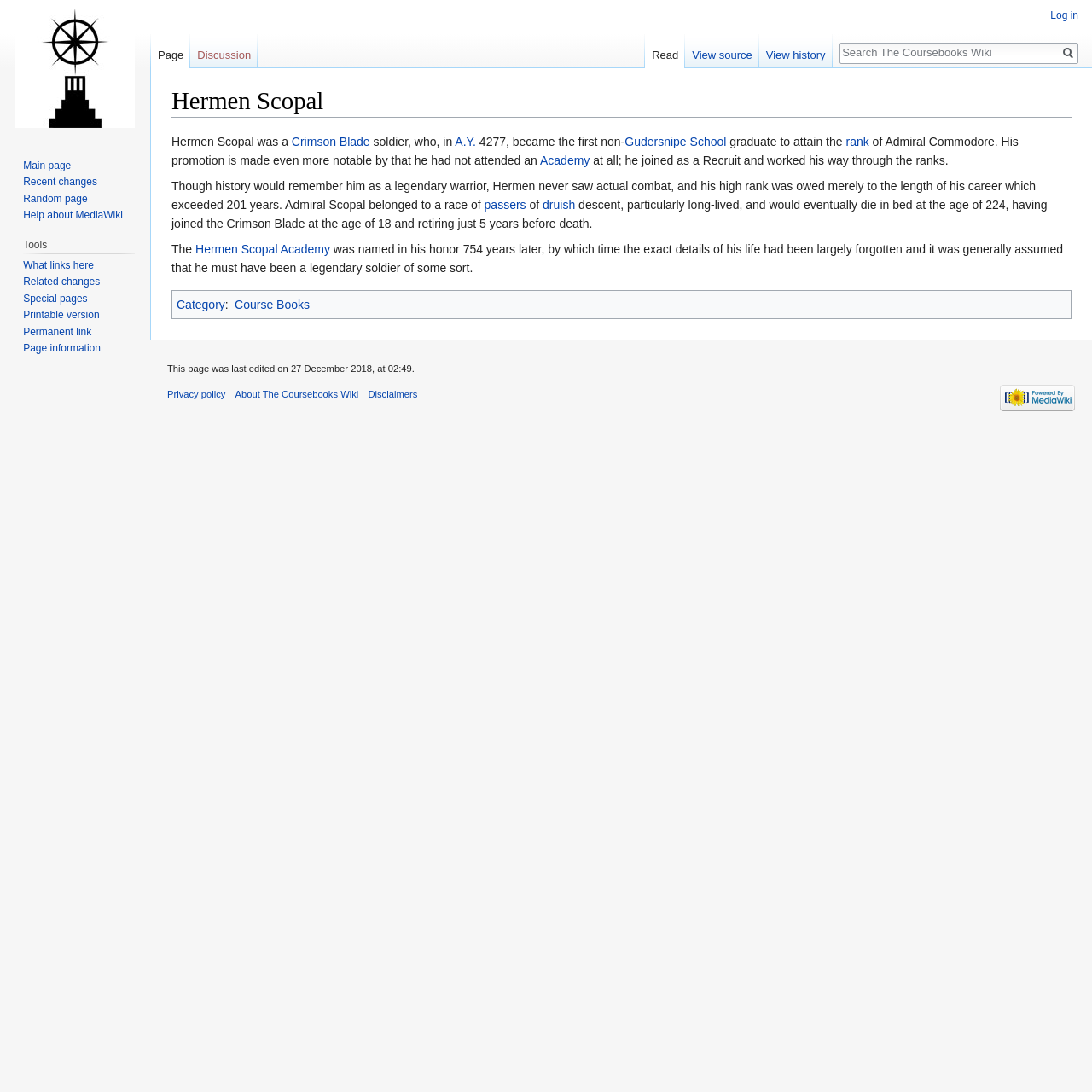Identify the bounding box of the HTML element described here: "What links here". Provide the coordinates as four float numbers between 0 and 1: [left, top, right, bottom].

[0.021, 0.237, 0.086, 0.248]